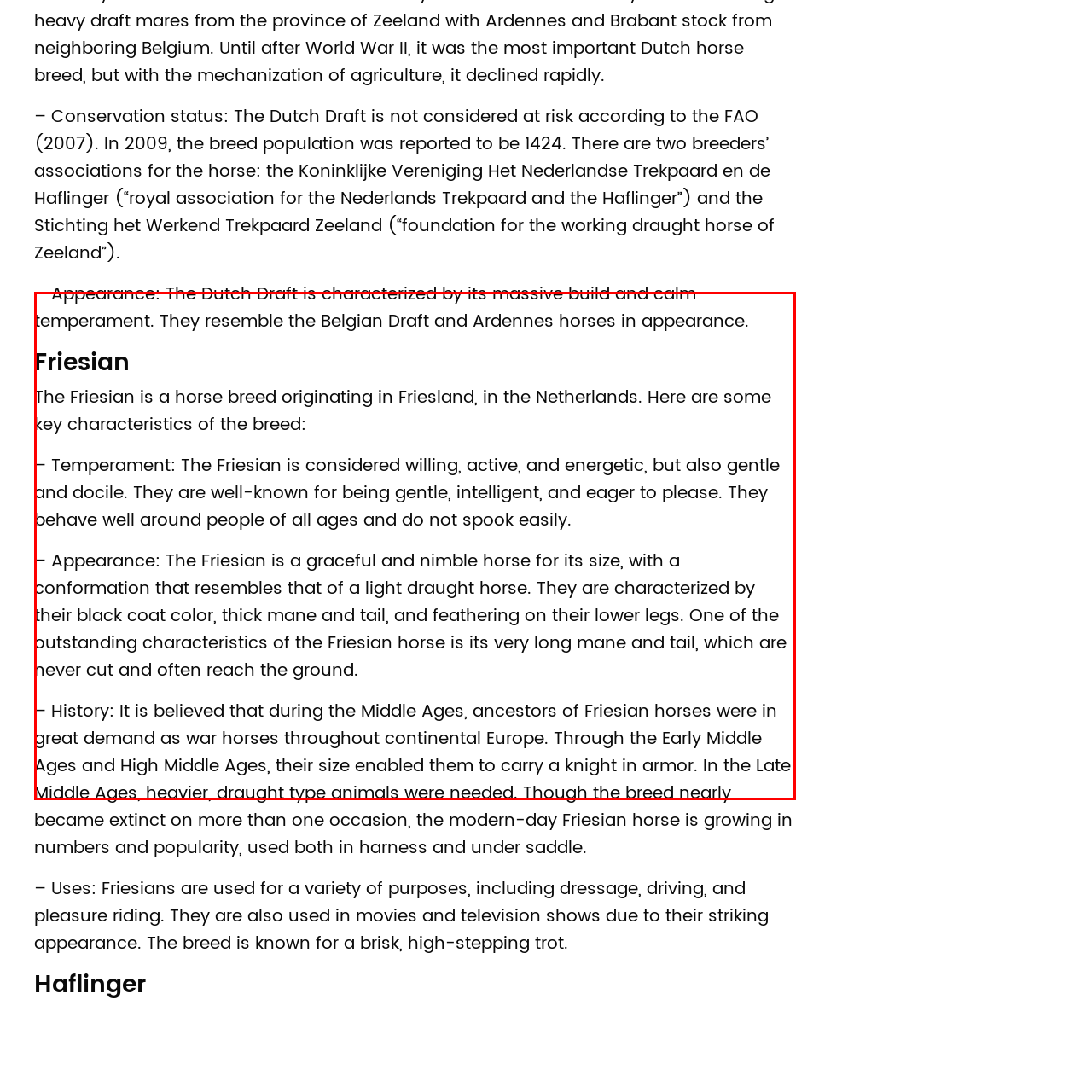Generate a detailed caption for the image contained in the red outlined area.

The image features a Haflinger horse, known for its distinct features and friendly temperament. Haflingers are medium-sized draft horses originating from the Tyrolean region of Austria and Italy. This breed is characterized by its beautiful chestnut coat, often with a light mane and tail. They possess a muscular build and are known for their versatility, excelling in various equestrian disciplines, including driving, dressage, and as children's mount due to their gentle disposition. Haflingers are also recognized for their spirited yet calm demeanor, making them popular among both novice and experienced horse enthusiasts.